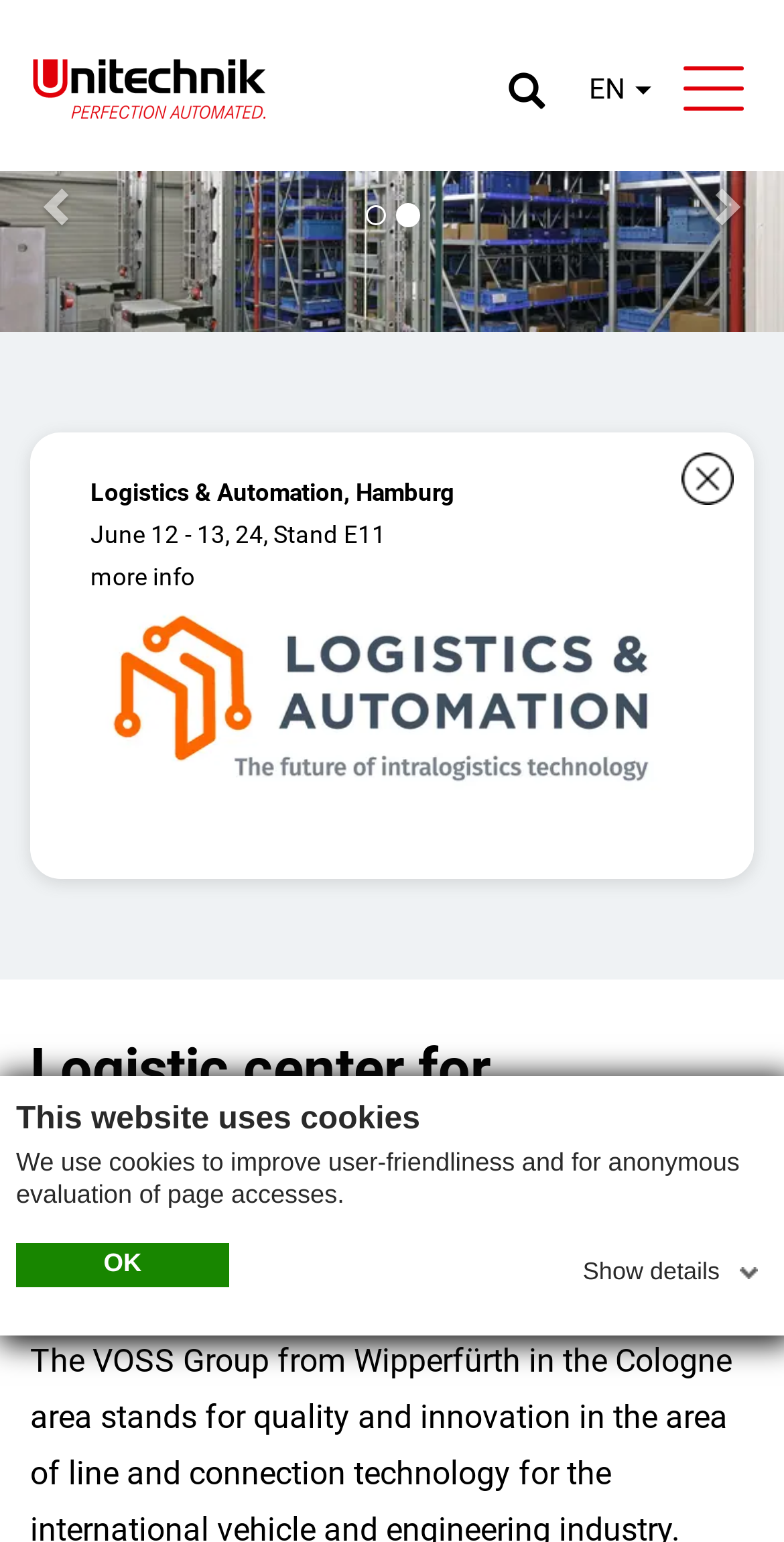What is the purpose of the button with the 'close' icon?
Give a detailed and exhaustive answer to the question.

I found the button with the 'close' icon by looking at the image description 'close button' and inferred that its purpose is to close something, likely a dialog or a window.